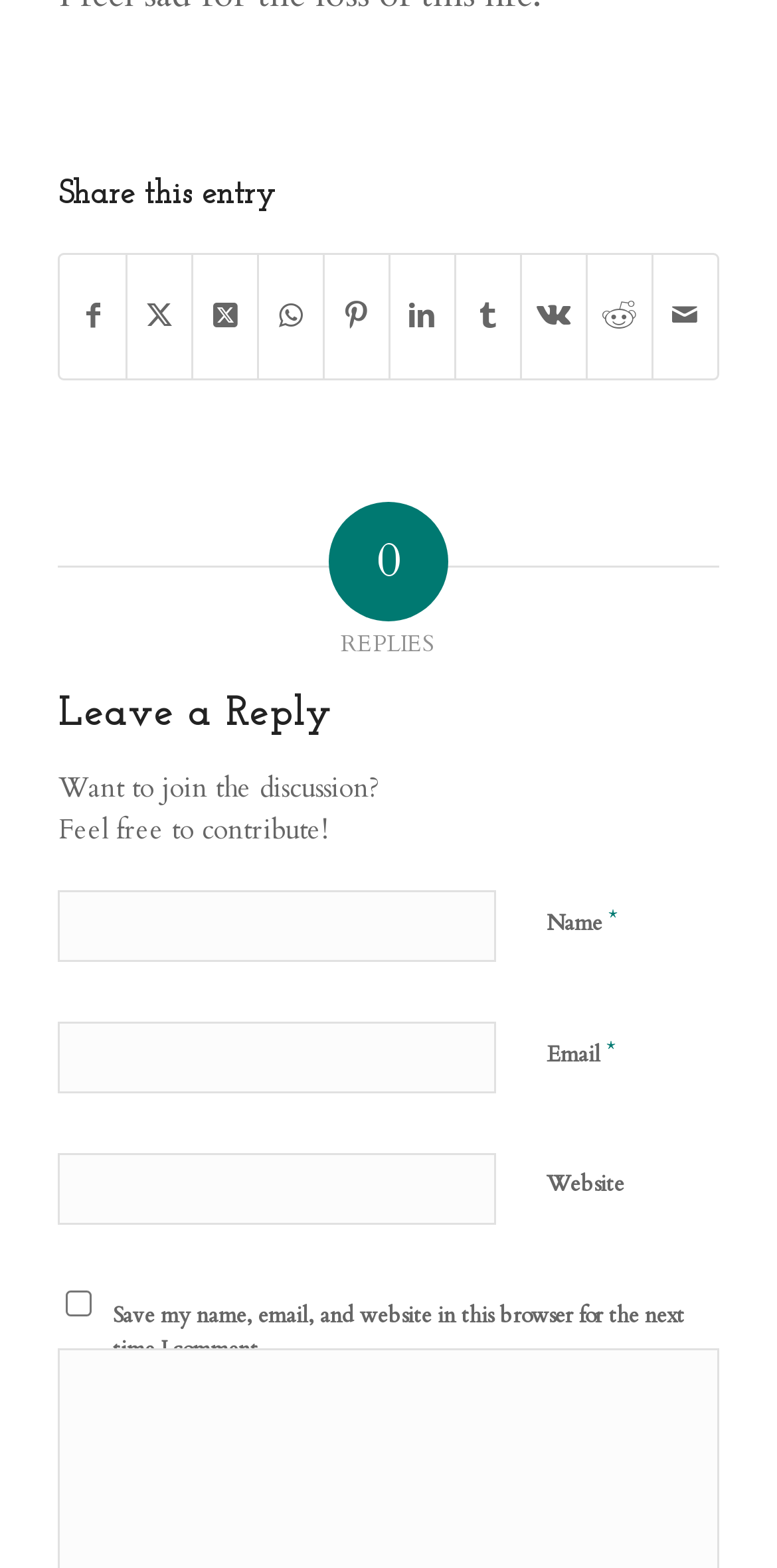Please identify the bounding box coordinates of the element that needs to be clicked to execute the following command: "Visit the blog". Provide the bounding box using four float numbers between 0 and 1, formatted as [left, top, right, bottom].

None